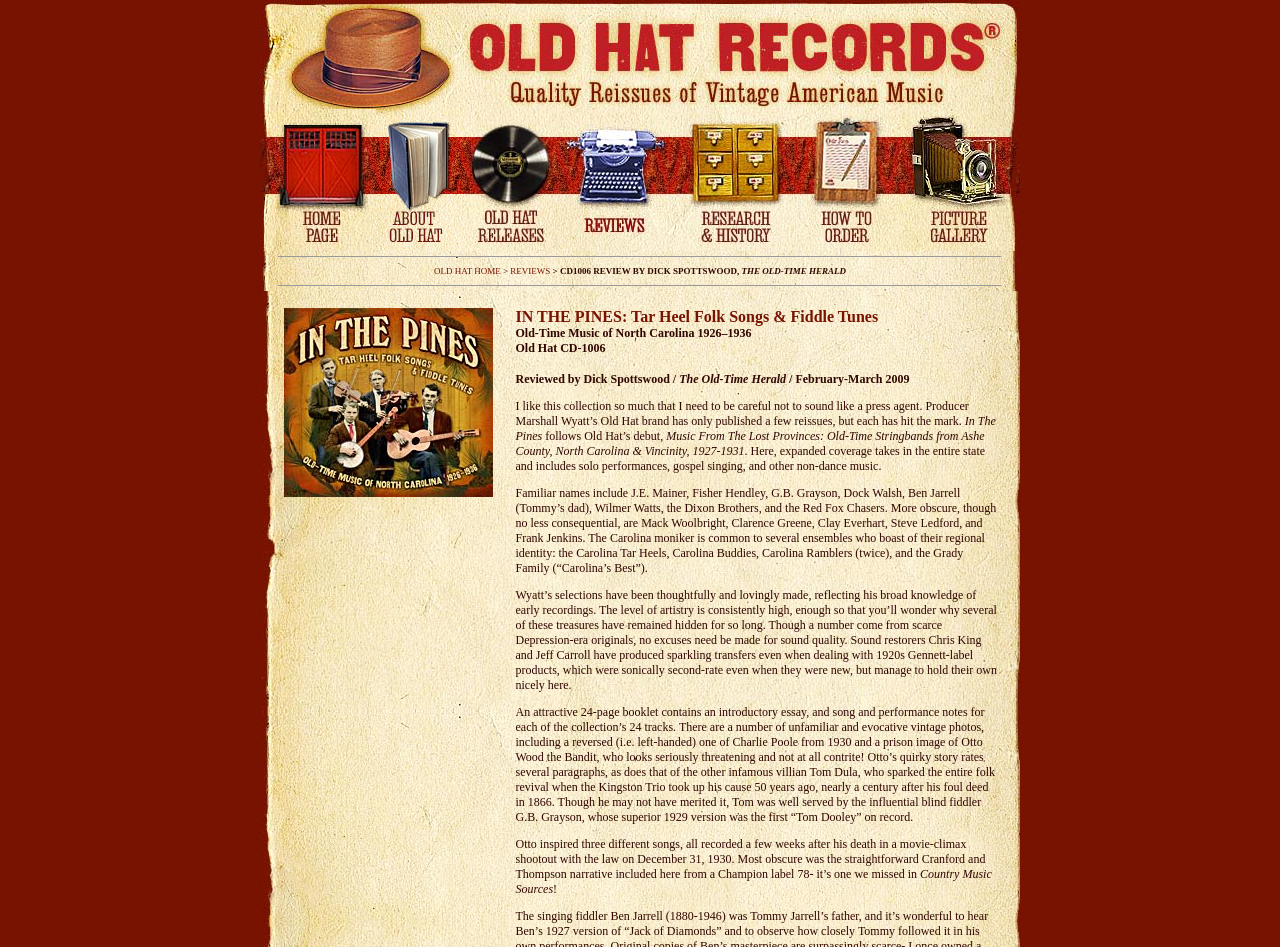Specify the bounding box coordinates of the region I need to click to perform the following instruction: "Click on Old Hat Home". The coordinates must be four float numbers in the range of 0 to 1, i.e., [left, top, right, bottom].

[0.203, 0.25, 0.294, 0.268]